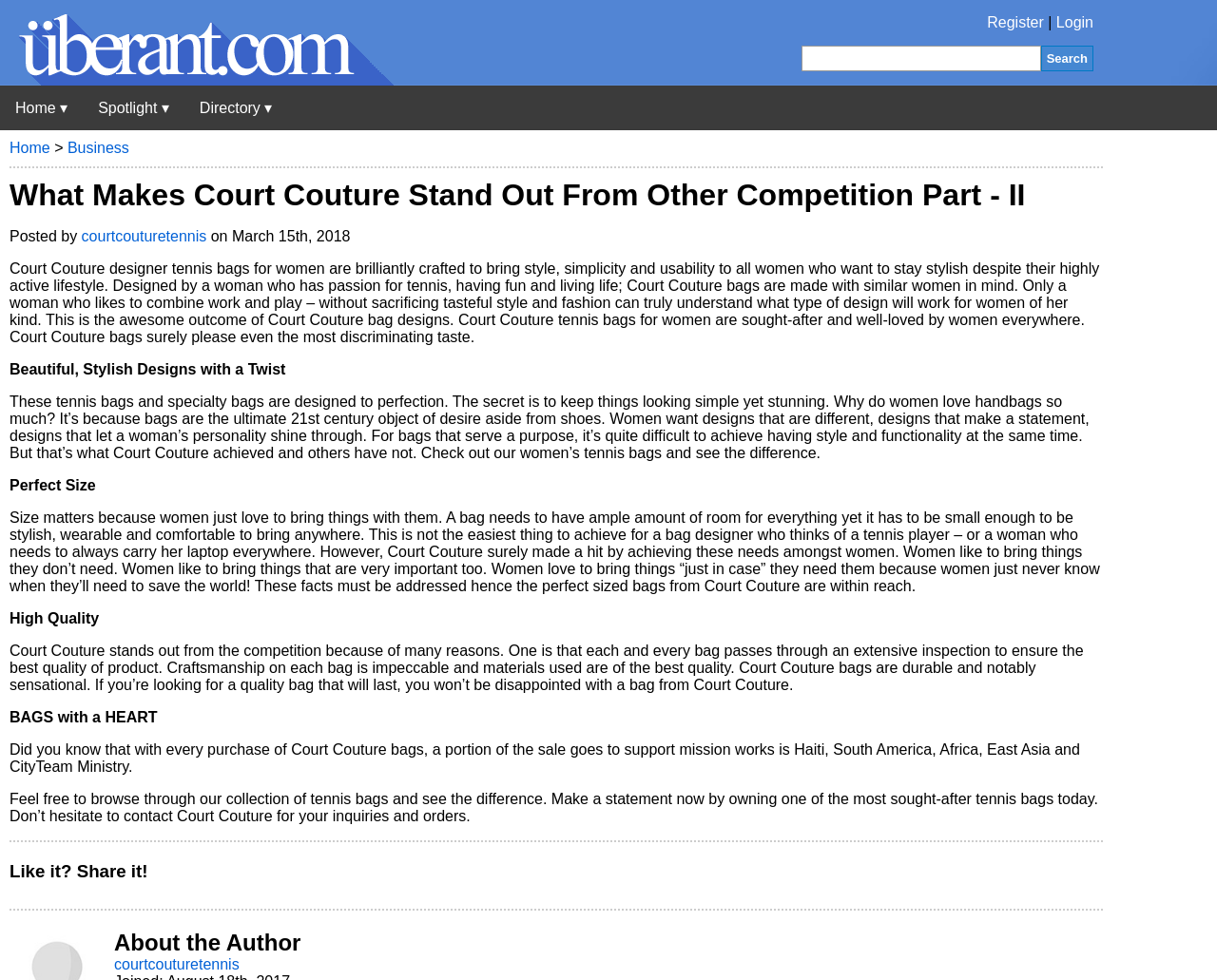How many navigation buttons are on the top right?
Answer briefly with a single word or phrase based on the image.

3